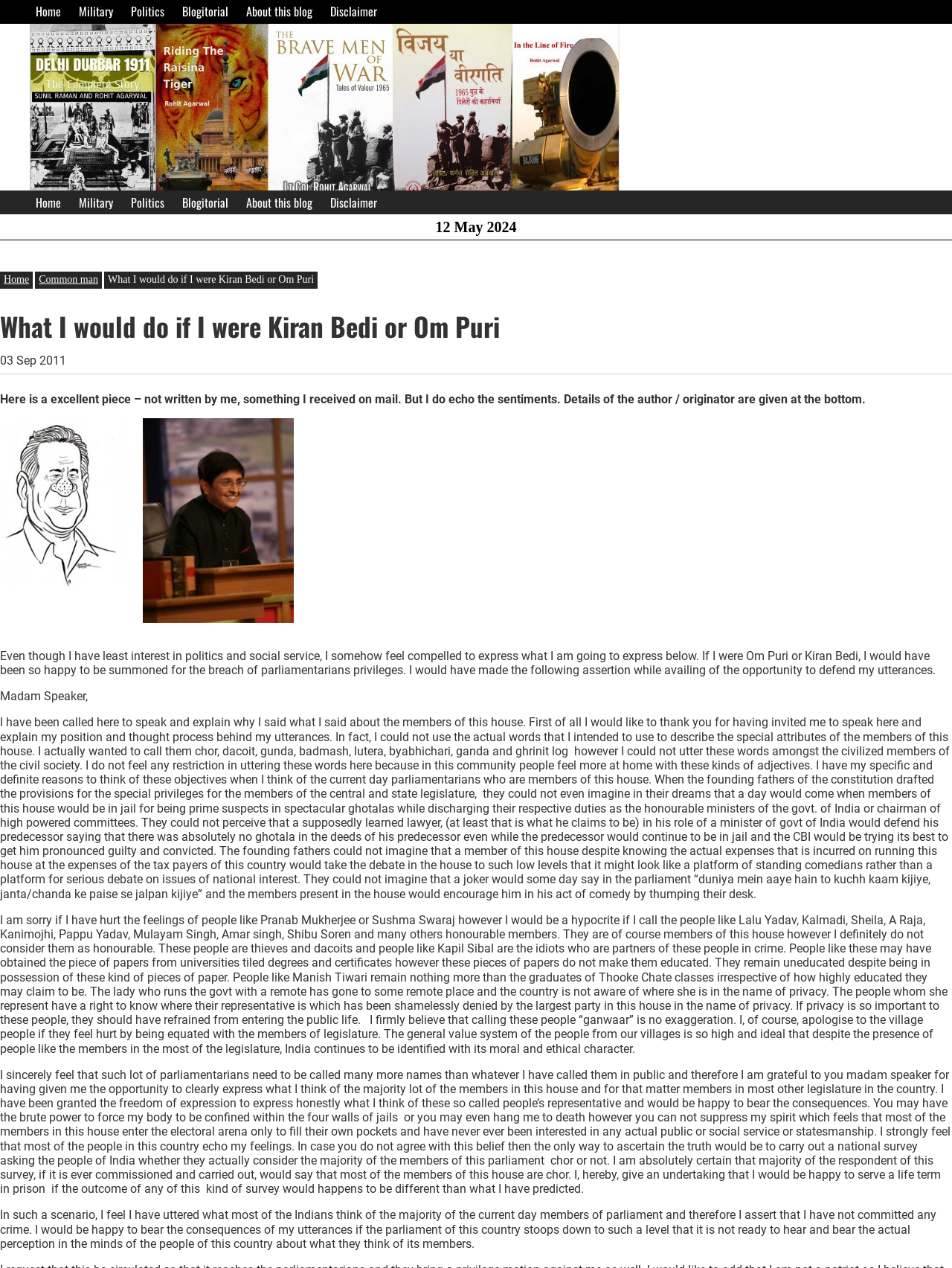Determine the bounding box coordinates of the region to click in order to accomplish the following instruction: "Click the Show project area button". Provide the coordinates as four float numbers between 0 and 1, specifically [left, top, right, bottom].

None